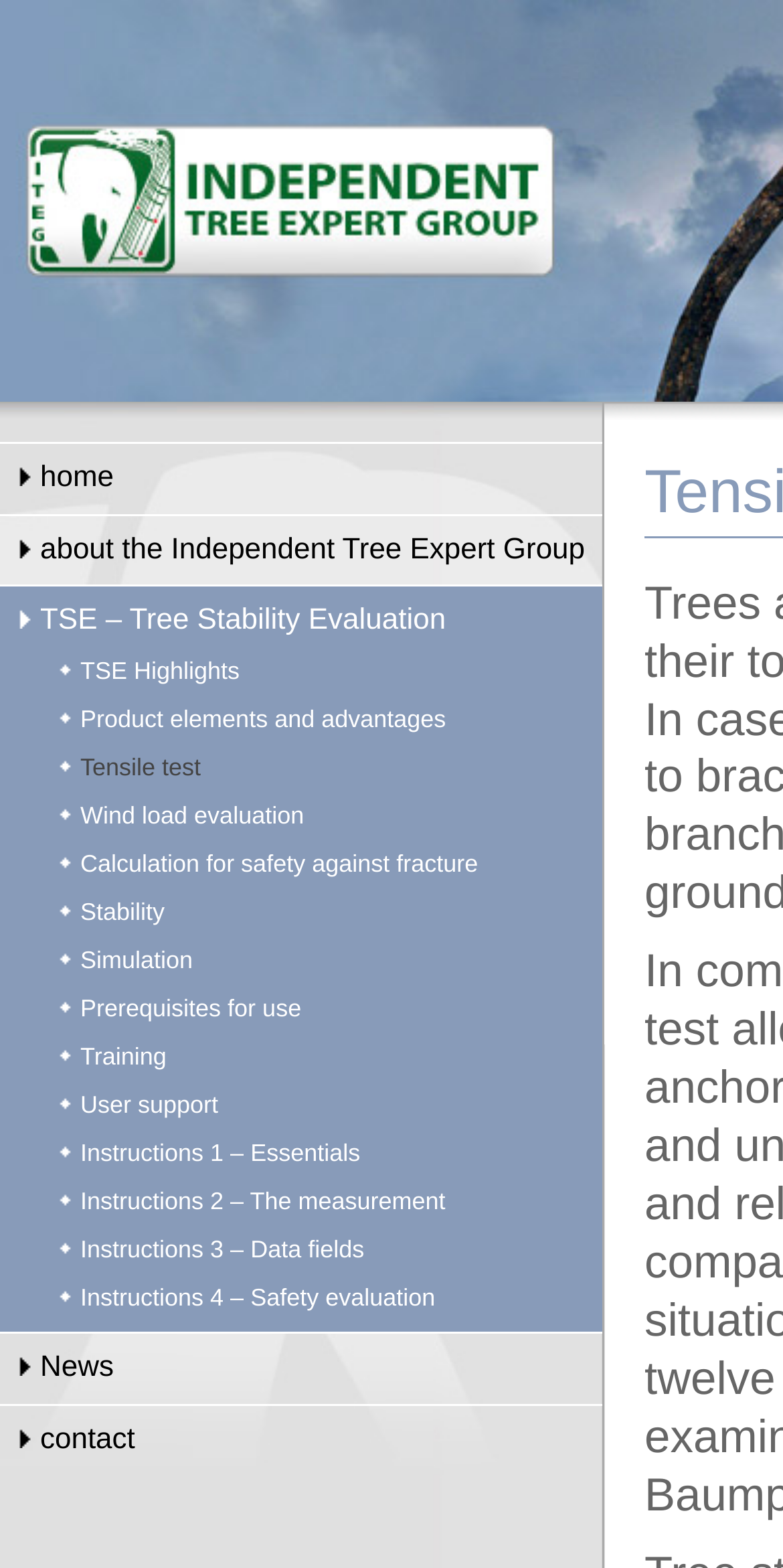Bounding box coordinates should be in the format (top-left x, top-left y, bottom-right x, bottom-right y) and all values should be floating point numbers between 0 and 1. Determine the bounding box coordinate for the UI element described as: Tensile test

[0.0, 0.48, 0.769, 0.511]